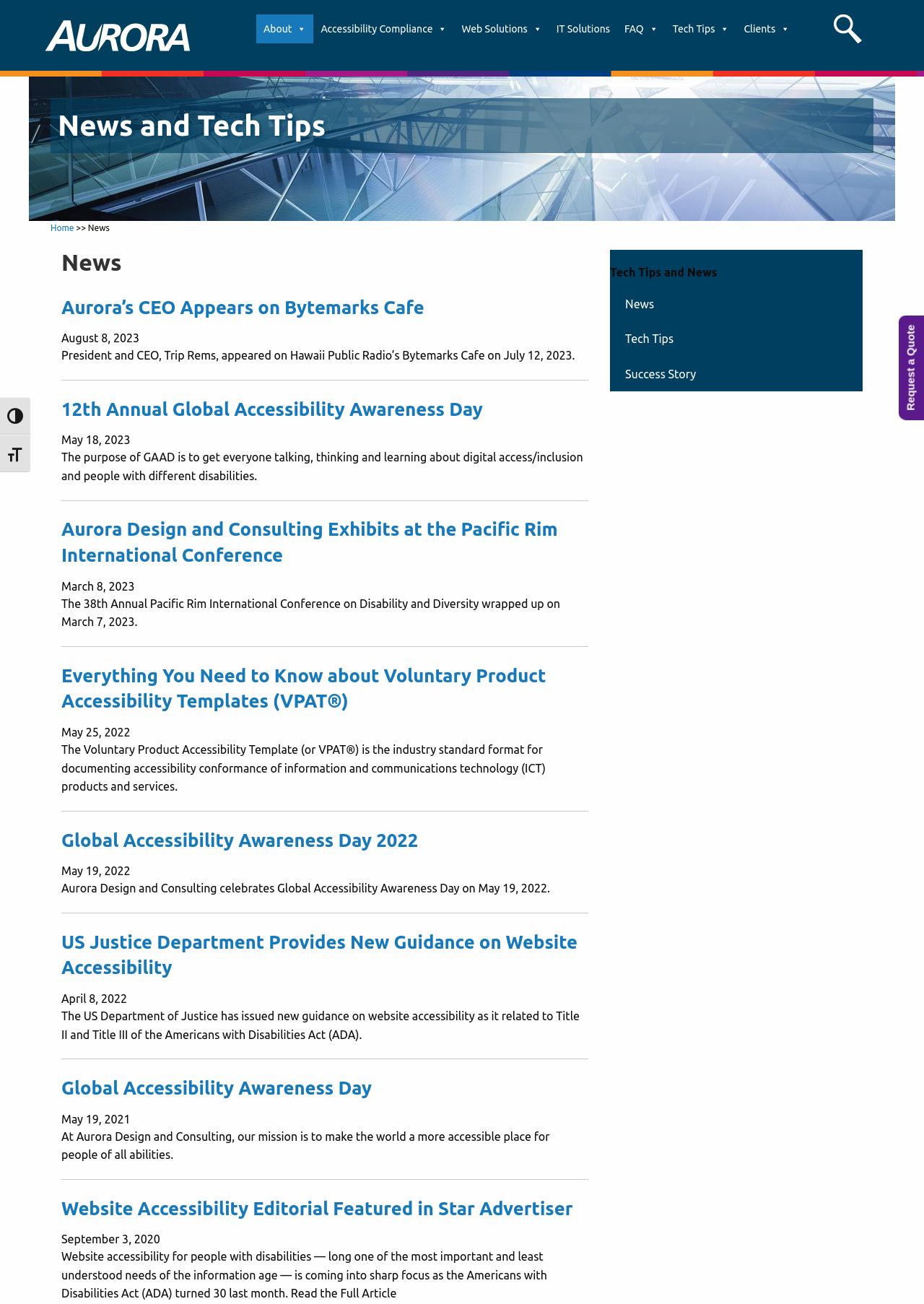Find the bounding box coordinates for the UI element that matches this description: "General".

None